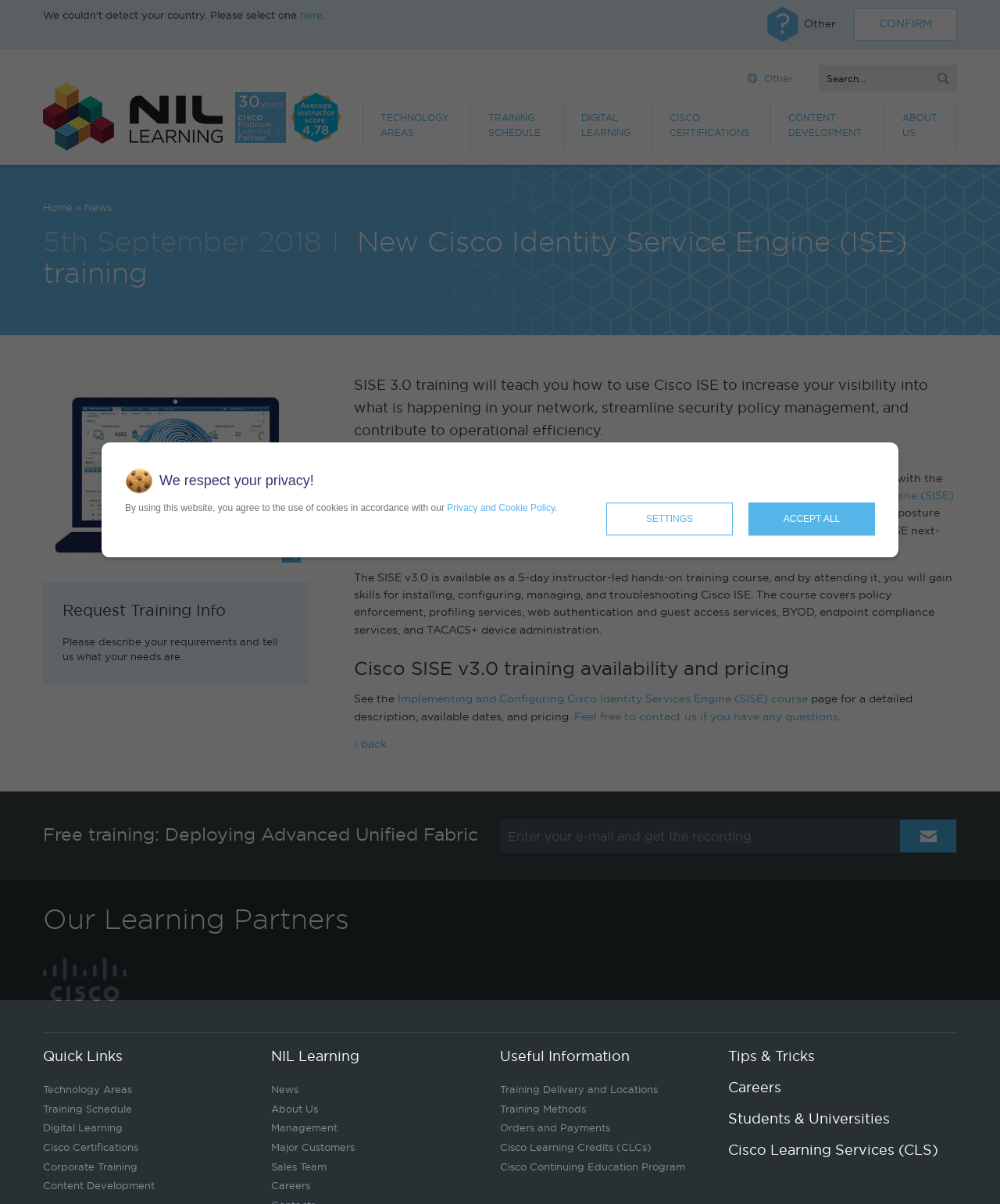Utilize the information from the image to answer the question in detail:
What is the name of the company offering the training?

The name of the company offering the training can be found in the heading section of the webpage, where it is mentioned as 'NIL Learning'.